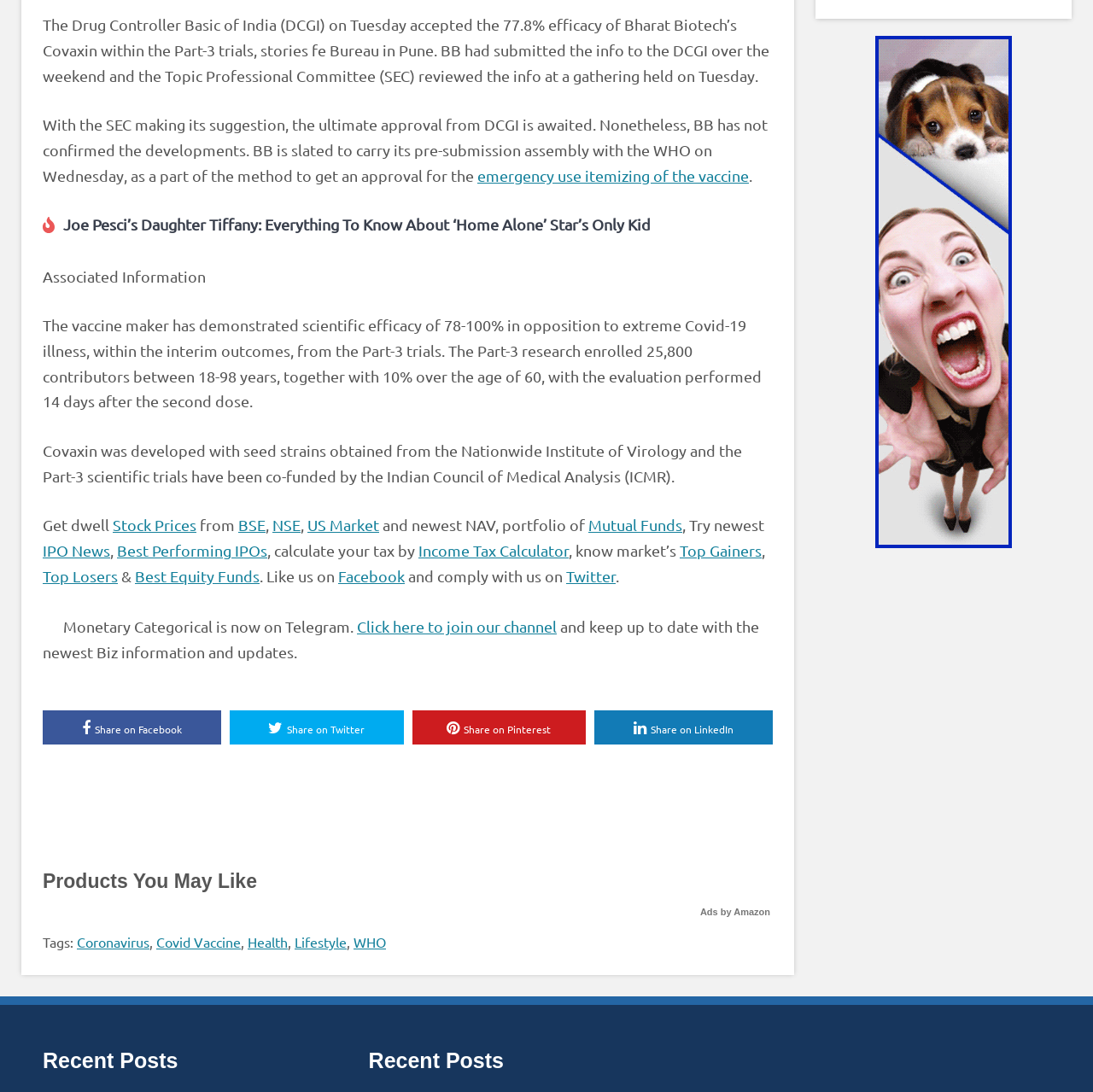Please predict the bounding box coordinates (top-left x, top-left y, bottom-right x, bottom-right y) for the UI element in the screenshot that fits the description: NSE

[0.249, 0.473, 0.275, 0.489]